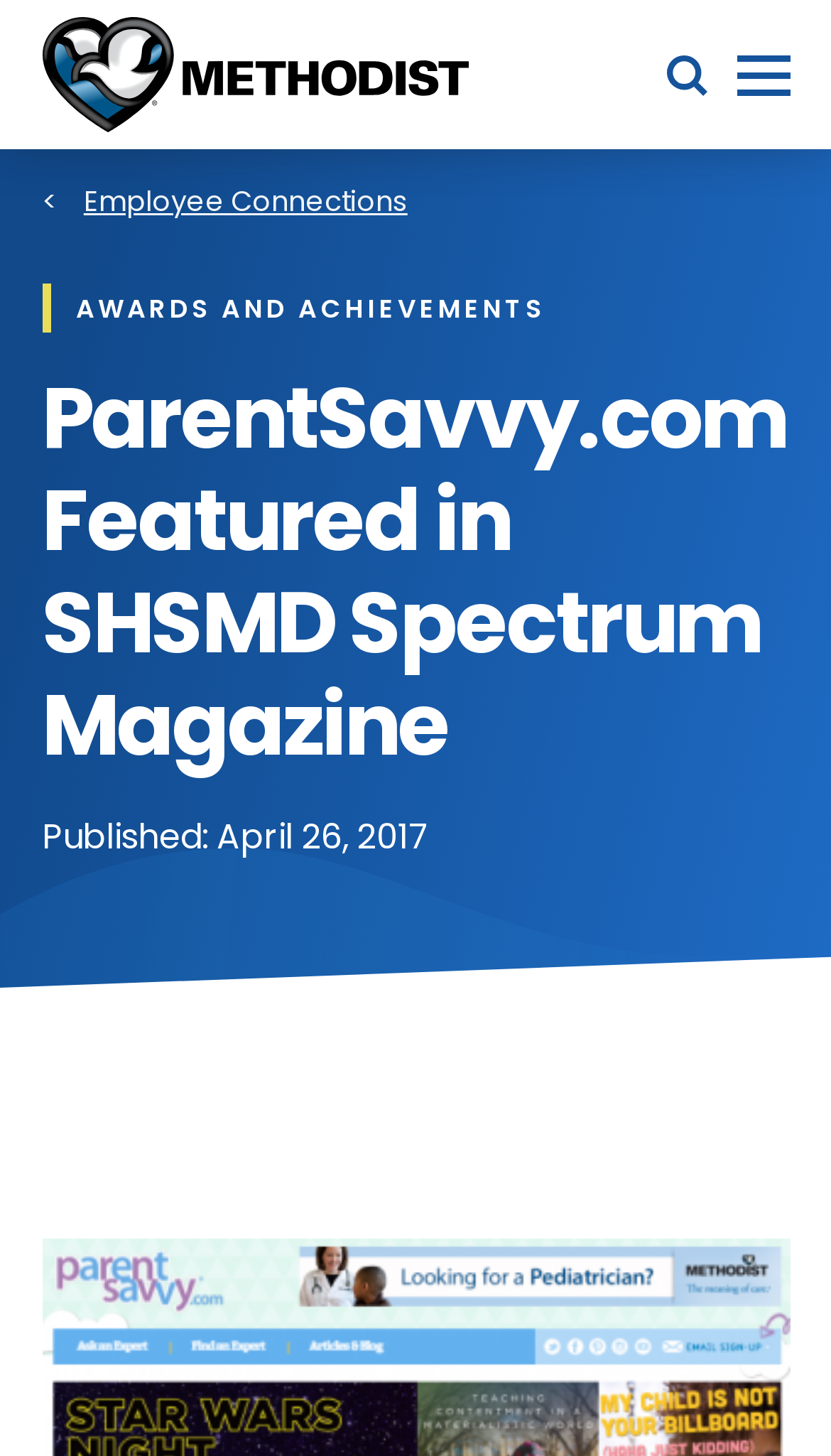Please provide the bounding box coordinate of the region that matches the element description: Skip to main content. Coordinates should be in the format (top-left x, top-left y, bottom-right x, bottom-right y) and all values should be between 0 and 1.

[0.474, 0.0, 0.526, 0.026]